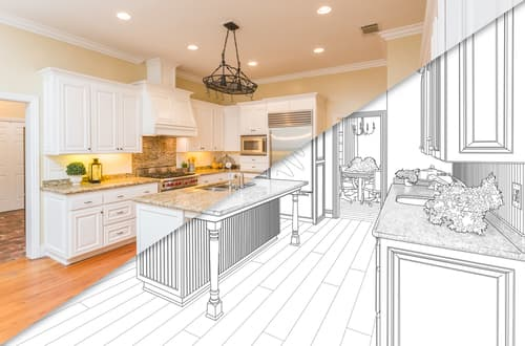Offer a detailed explanation of what is happening in the image.

This captivating image illustrates the concept of home additions by contrasting a fully furnished kitchen on one side with a detailed sketch on the other. The left side showcases an inviting, modern kitchen featuring elegant white cabinetry, a granite countertop, and stainless steel appliances, illuminated by warm, natural light streaming through the windows. Adjacent to this stunning setup is a meticulously sketched representation of the same area, highlighting the potential for renovation and expansion. This visual representation not only showcases the beauty of a well-designed space but also emphasizes the possibilities that come with home additions, particularly in enhancing functionality and aesthetics in a family home.